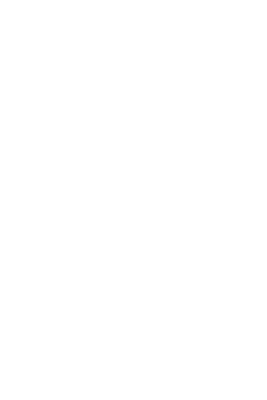What is the main focus of the gallery?
Please use the image to provide an in-depth answer to the question.

The gallery is dedicated to displaying various images related to Dallington Forest and projects within it, encouraging visitors to explore this rich ecosystem further.